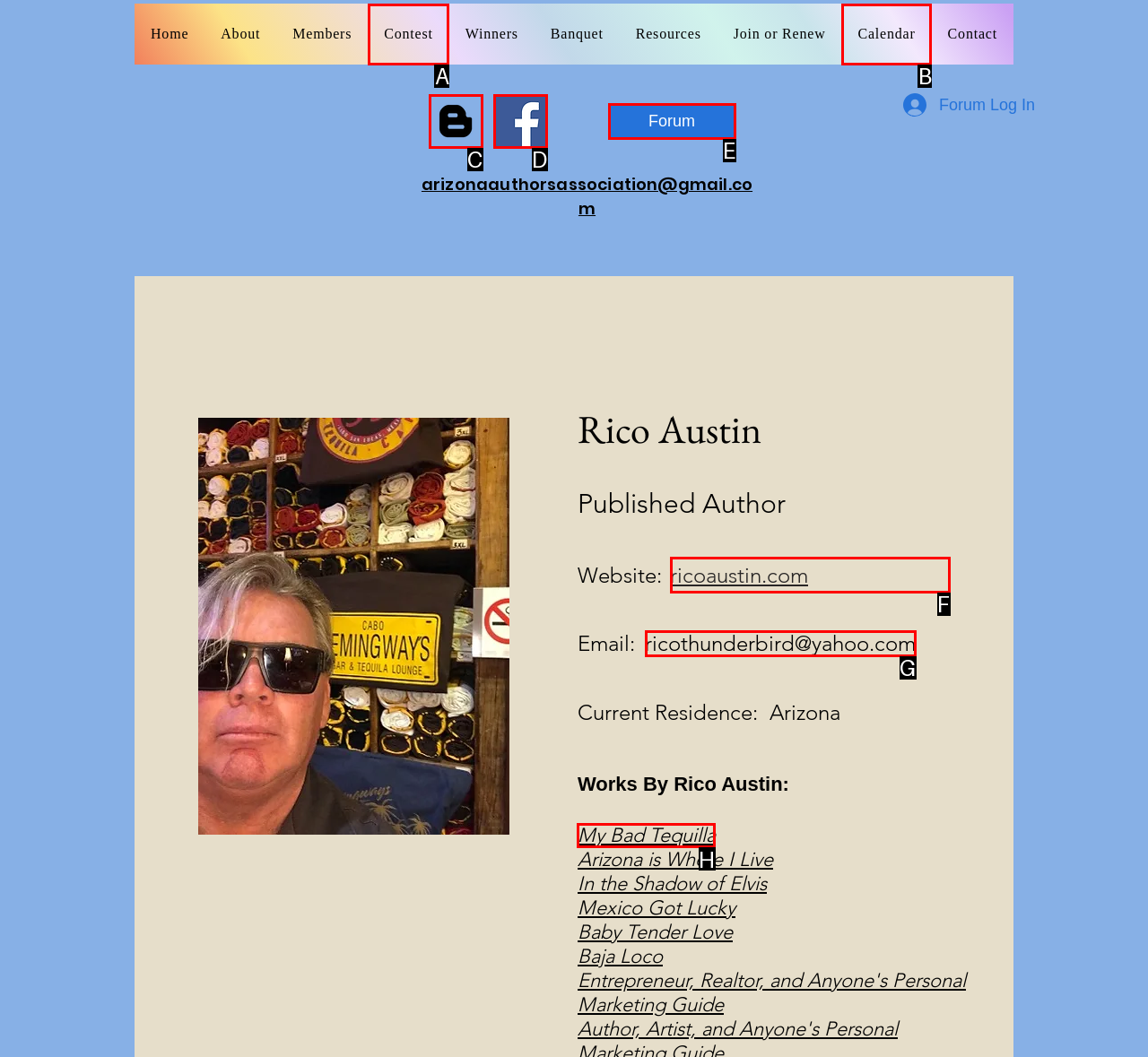Determine the correct UI element to click for this instruction: View Rico Austin's book 'My Bad Tequilla'. Respond with the letter of the chosen element.

H